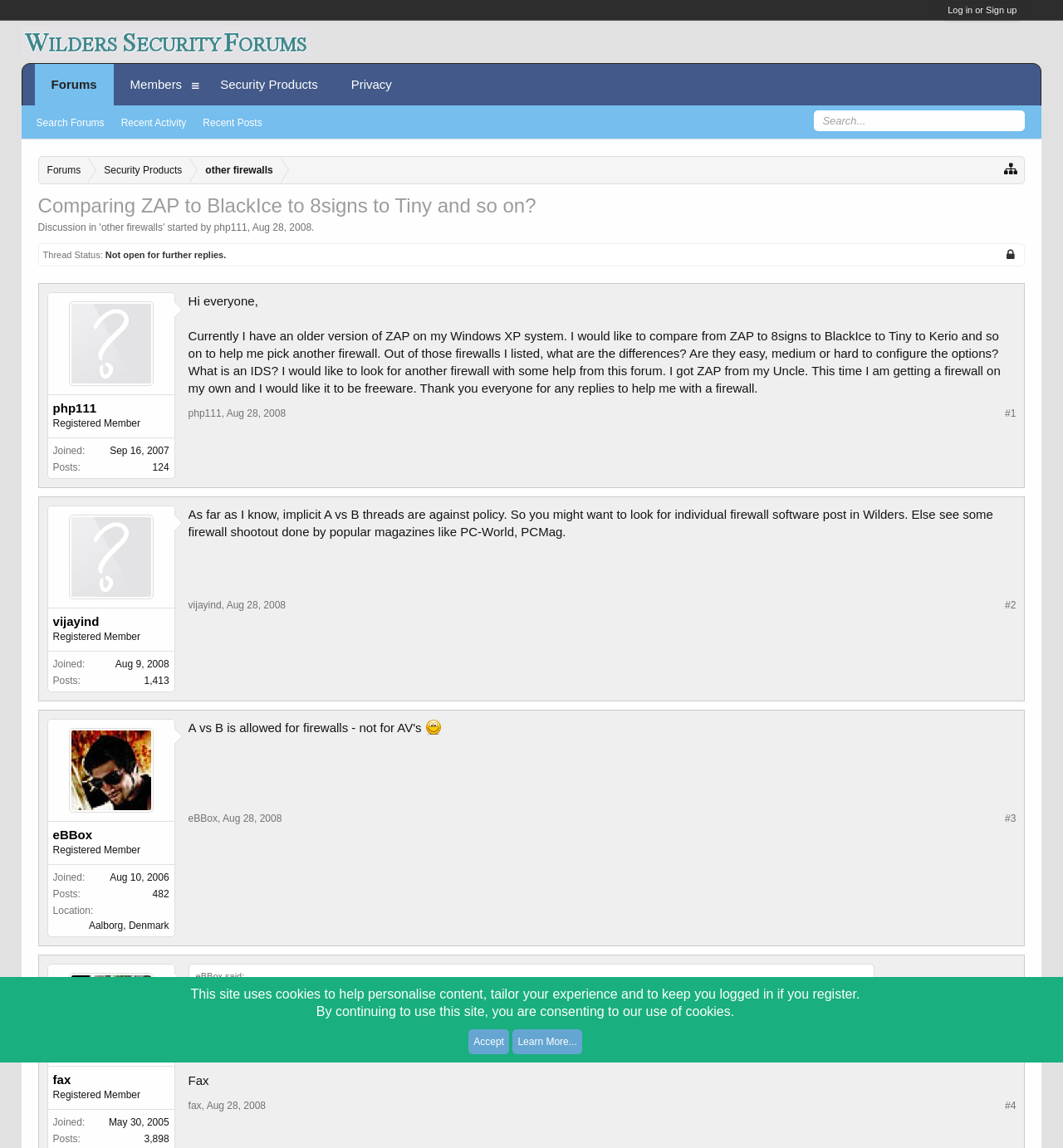Determine the bounding box coordinates of the section I need to click to execute the following instruction: "Contact the office in Minneapolis". Provide the coordinates as four float numbers between 0 and 1, i.e., [left, top, right, bottom].

None